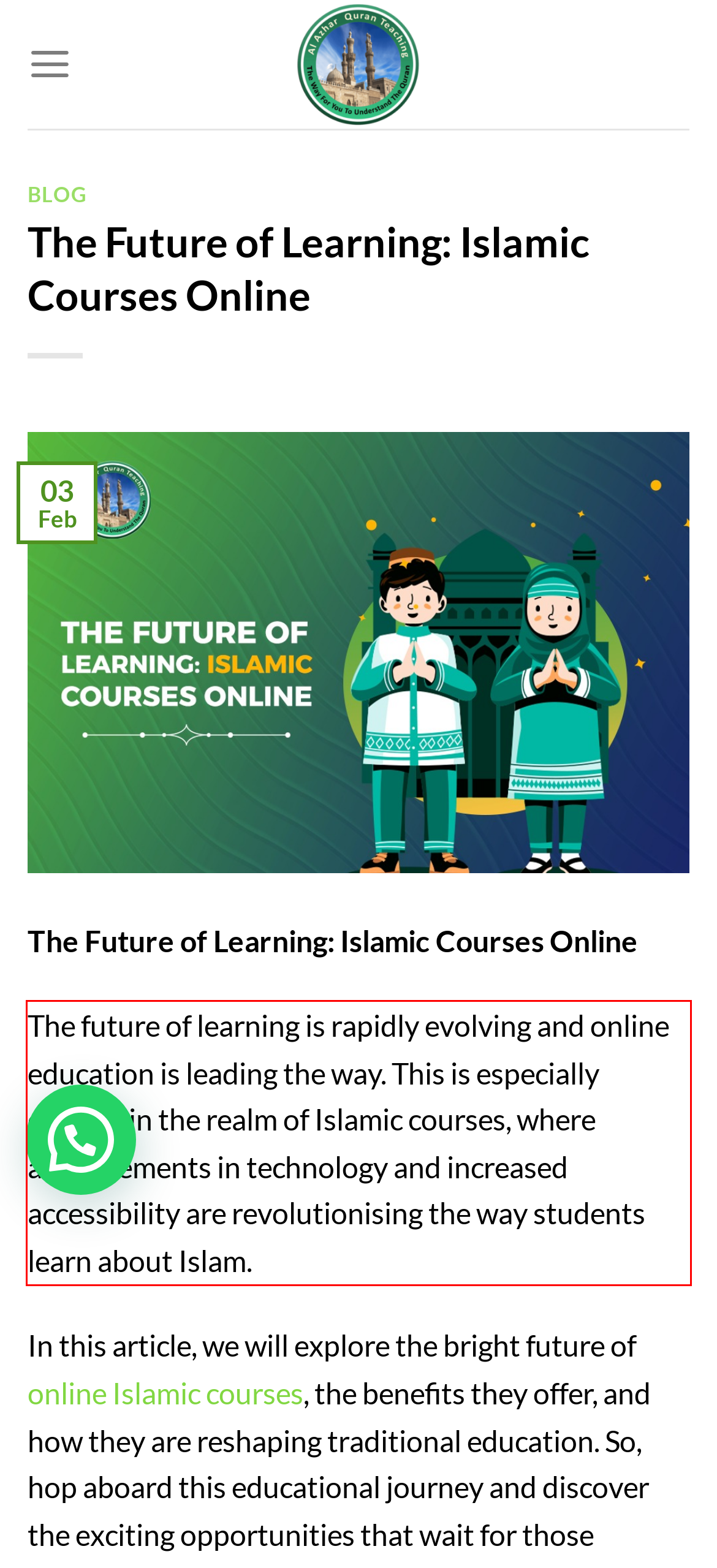Identify and extract the text within the red rectangle in the screenshot of the webpage.

The future of learning is rapidly evolving and online education is leading the way. This is especially evident in the realm of Islamic courses, where advancements in technology and increased accessibility are revolutionising the way students learn about Islam.